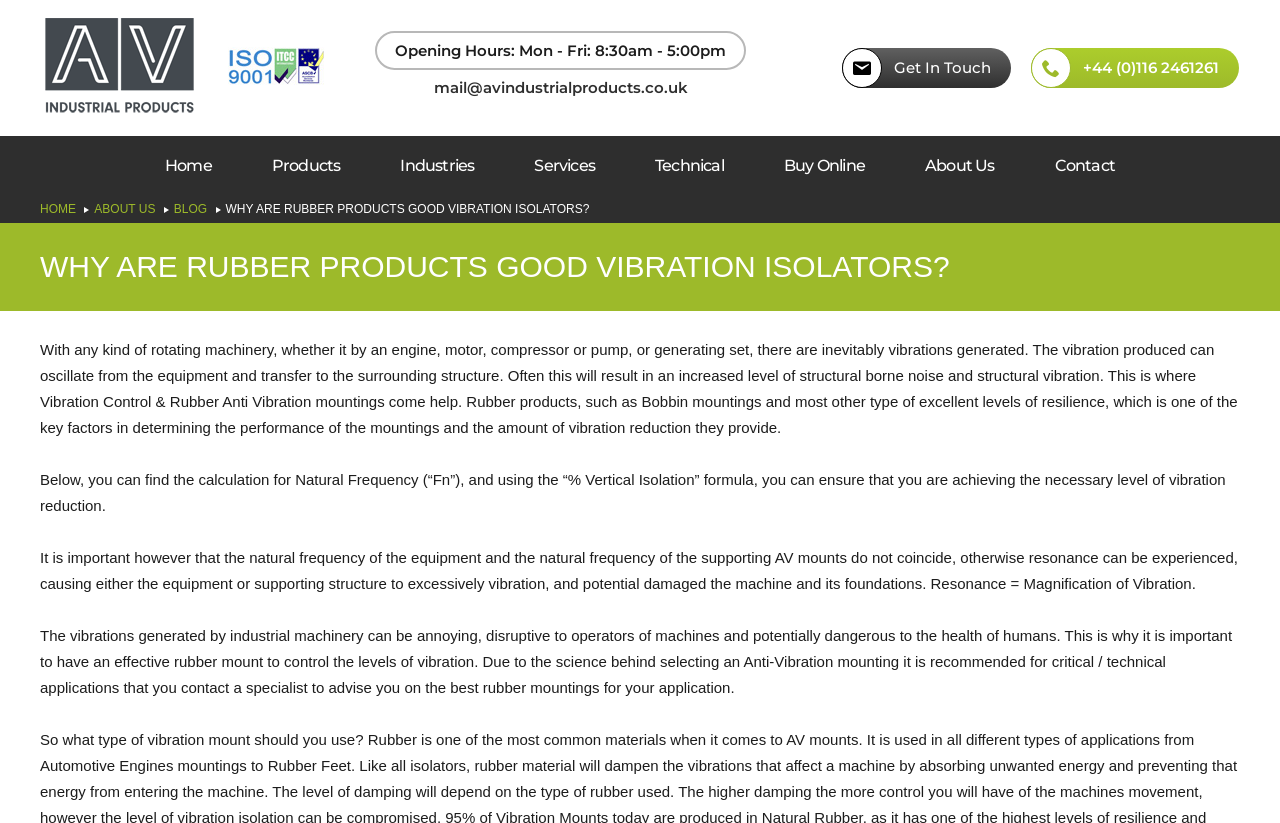Determine the main text heading of the webpage and provide its content.

WHY ARE RUBBER PRODUCTS GOOD VIBRATION ISOLATORS?